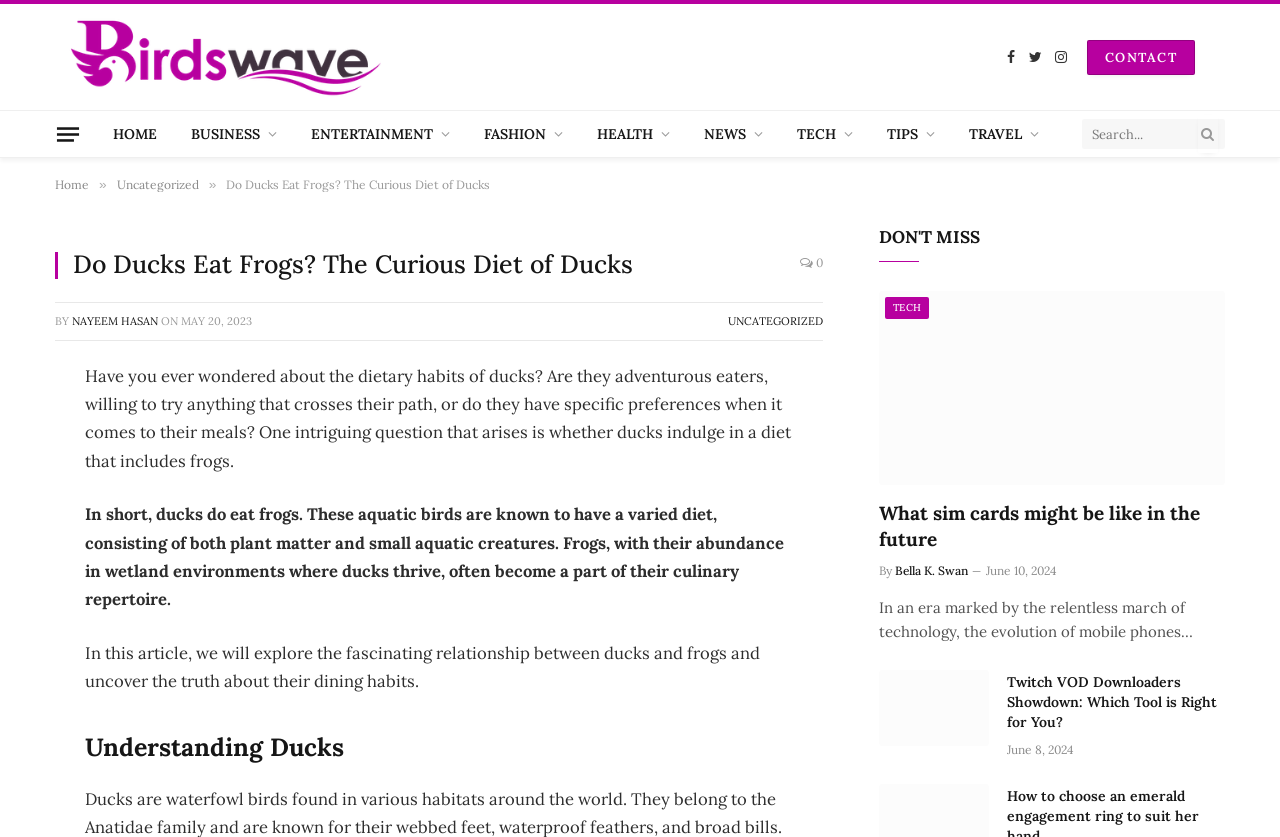Identify the bounding box coordinates of the area you need to click to perform the following instruction: "Search for something".

[0.845, 0.137, 0.957, 0.183]